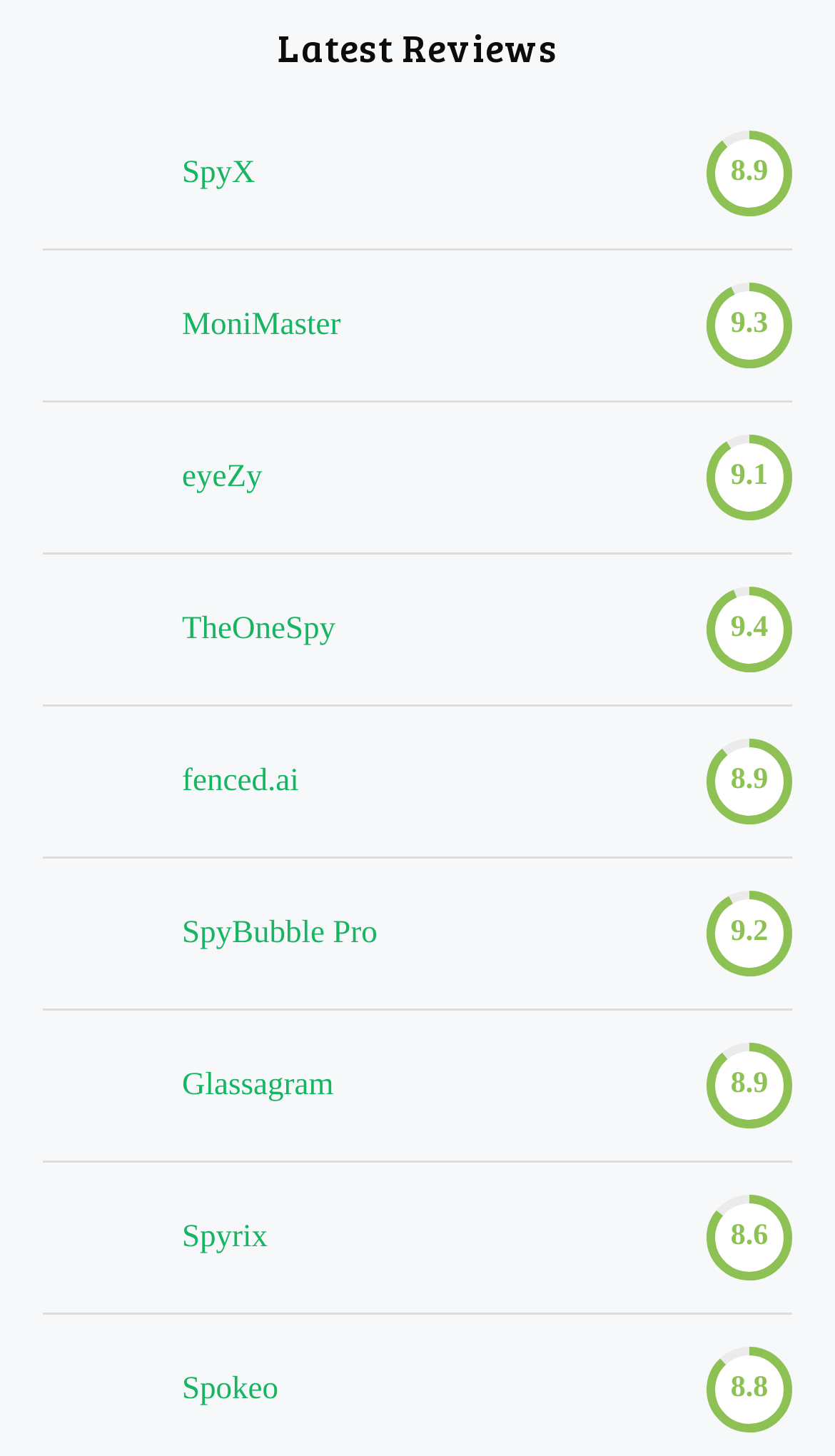Answer with a single word or phrase: 
What is the position of the product 'eyeZy' on the page?

Third